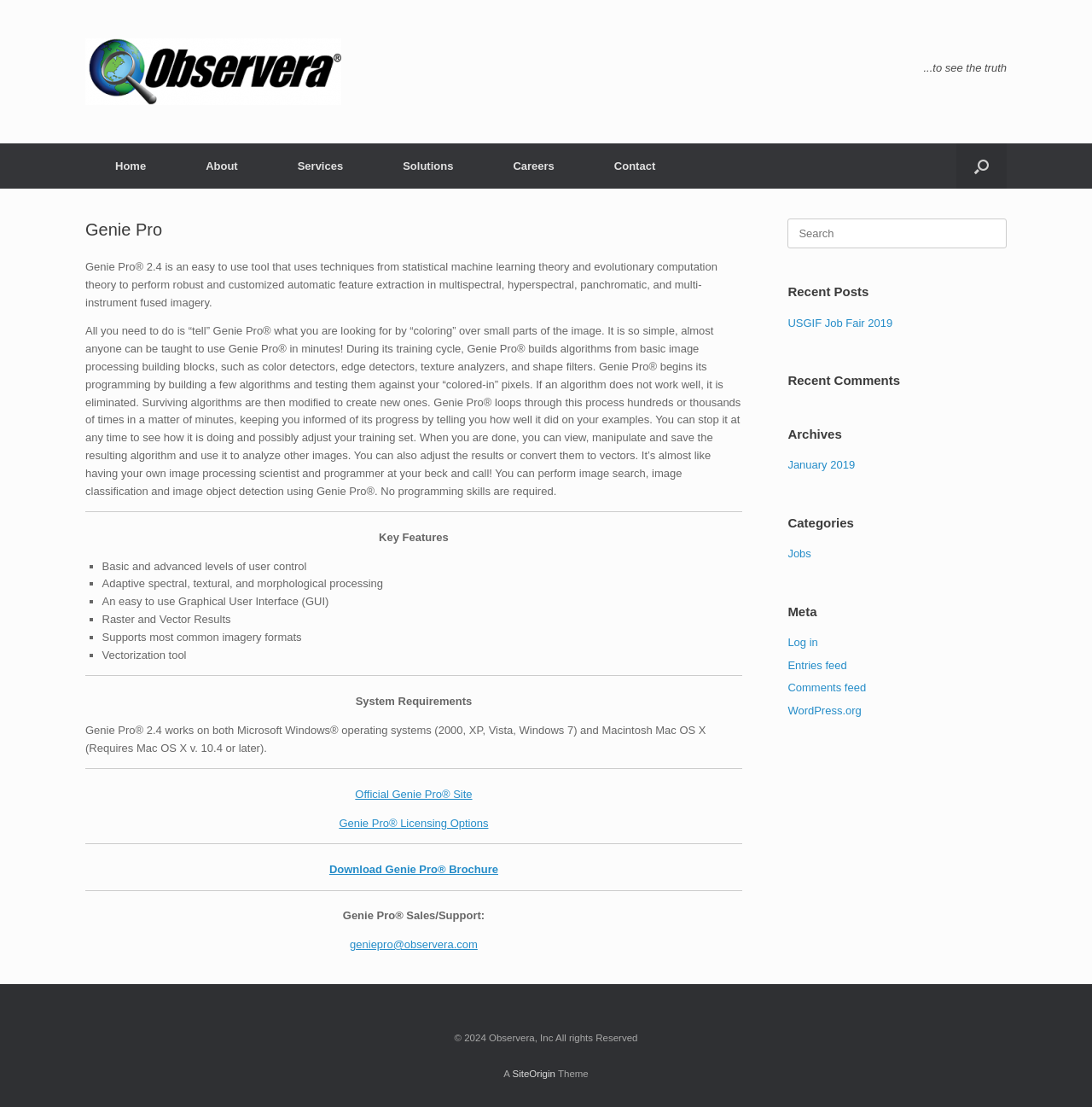Locate the coordinates of the bounding box for the clickable region that fulfills this instruction: "Search for something".

[0.721, 0.197, 0.922, 0.224]